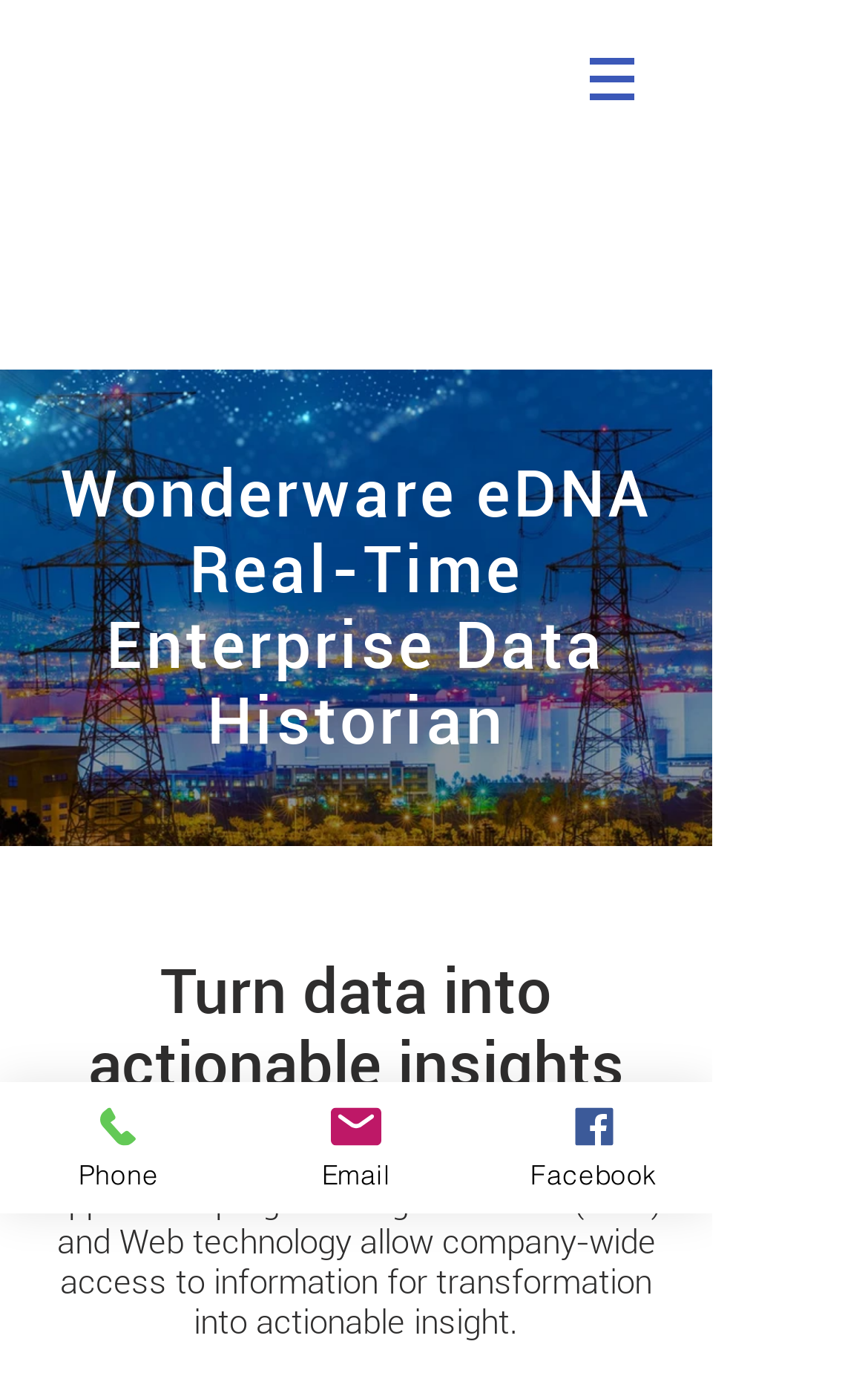What is the company-wide access provided by Wonderware eDNA?
Please give a detailed and elaborate answer to the question based on the image.

I read the StaticText element 'Wonderware eDNA’s advanced client tools, application programming interfaces (APIs) and Web technology allow company-wide access to information...' which suggests that the company-wide access provided by Wonderware eDNA is to information.